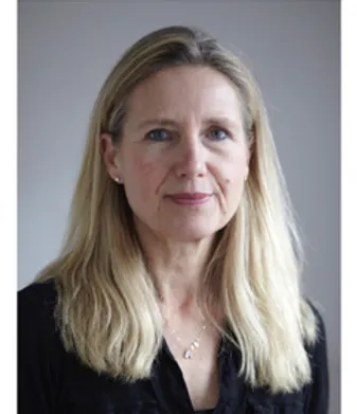Provide a thorough description of the contents of the image.

The image features Dr. Annie Hinchliff, a psychologist based in Berkhamsted, Hertfordshire. She is portrayed with long, straight blonde hair and a composed expression, dressed in a dark top, suggesting professionalism and approachability. Dr. Hinchliff has over 20 years of experience in clinical practice, providing psychological therapy and coaching to individuals, families, and organizations. Her work emphasizes support for managing psychological distress and mental health issues across diverse groups, underlining her commitment to wellness and therapeutic guidance.